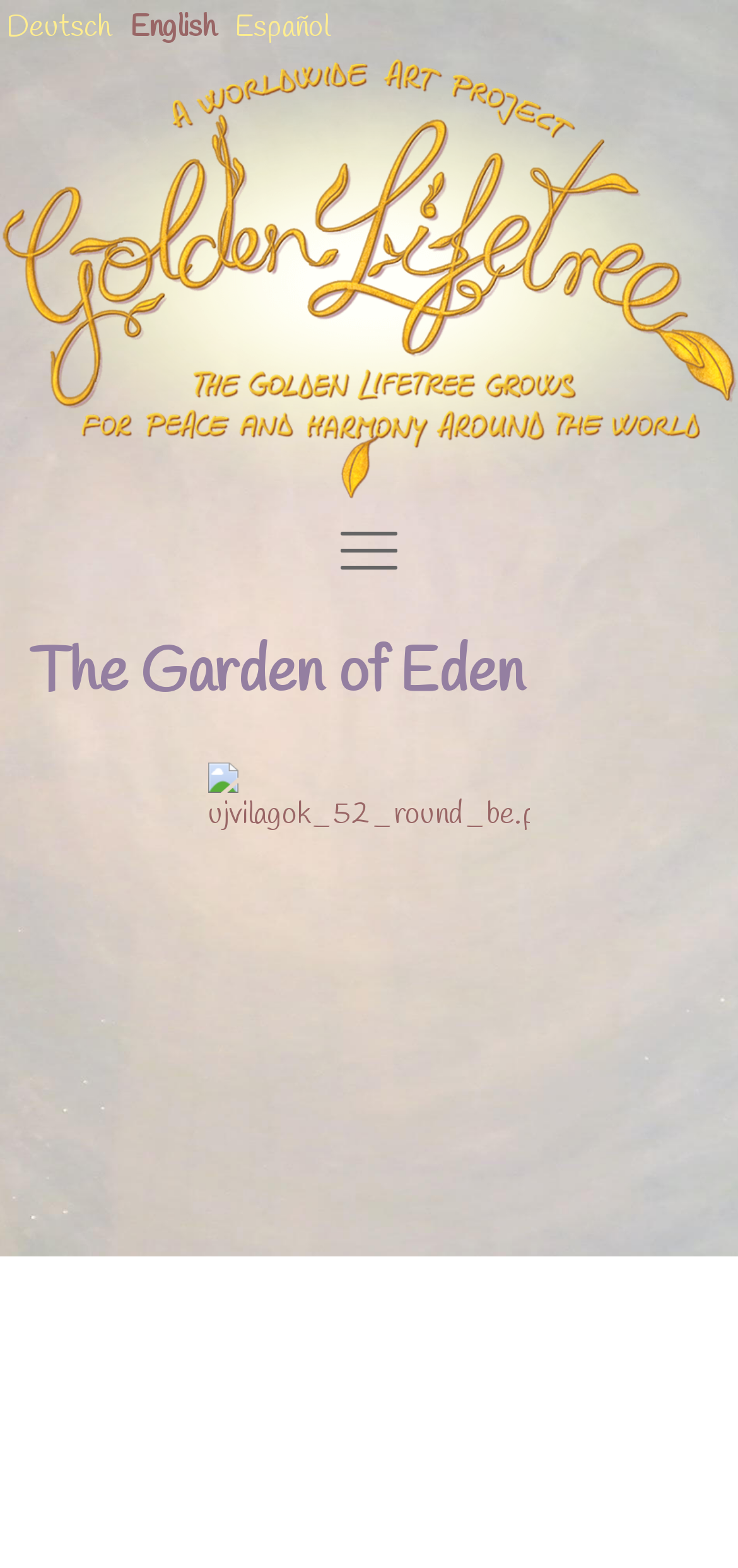Utilize the information from the image to answer the question in detail:
How many language options are available?

I counted the number of language links at the top of the page, which are 'Deutsch', 'English', and 'Español', so there are 3 language options available.